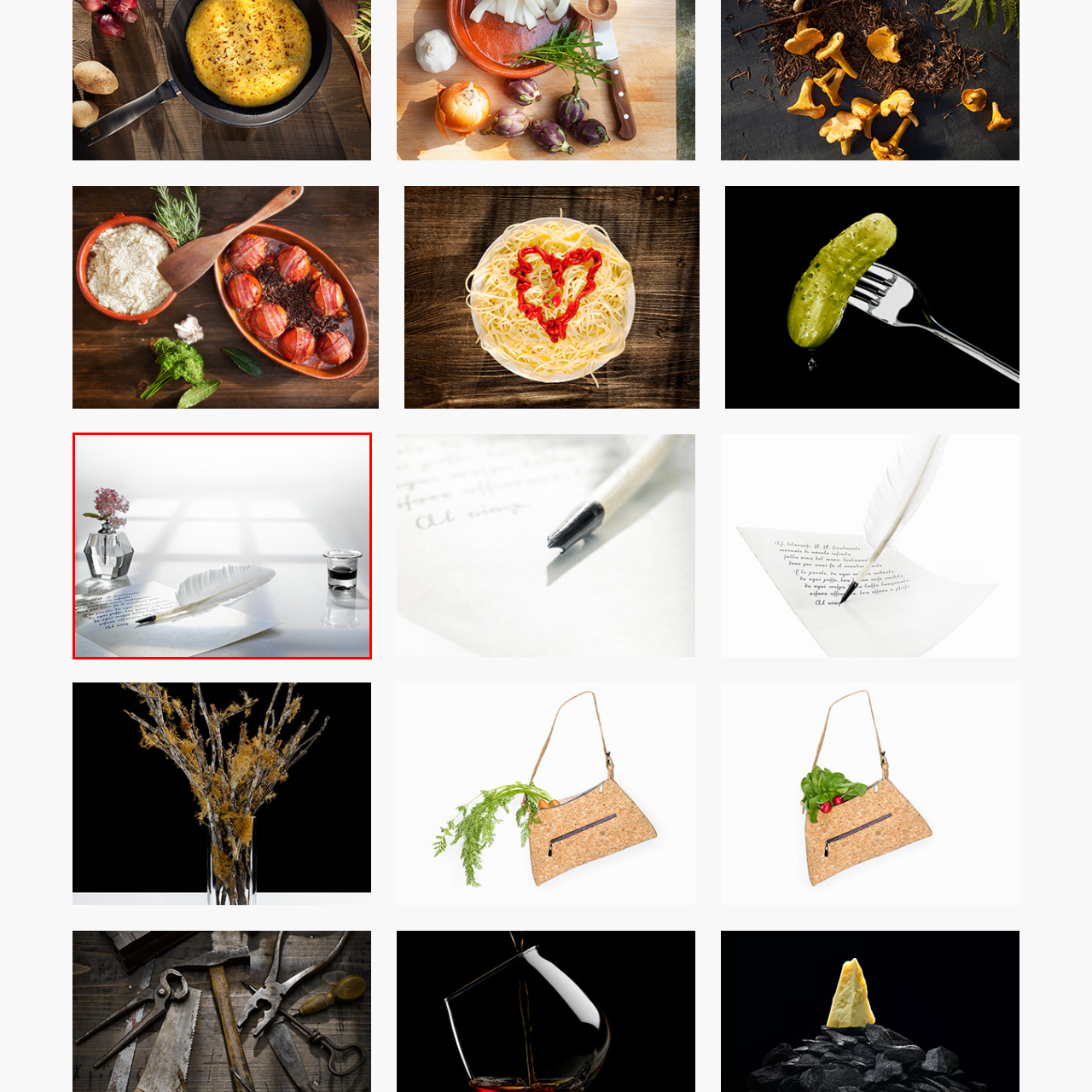Carefully inspect the area of the image highlighted by the red box and deliver a detailed response to the question below, based on your observations: What is the color of the flowers in the vase?

The caption specifically mentions that the geometric glass vase contains a delicate arrangement of 'pink flowers', which answers the question.